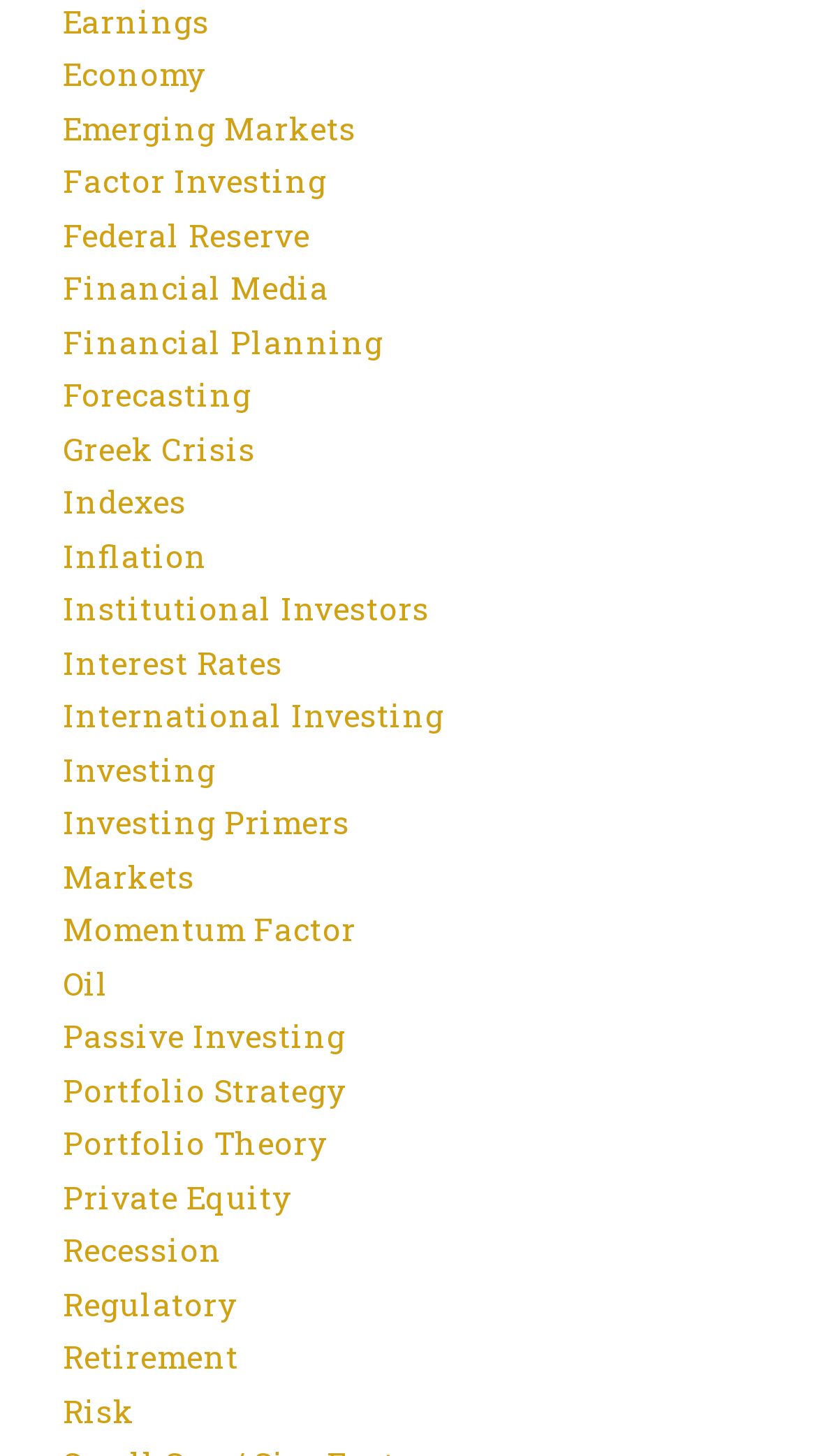Identify the bounding box coordinates of the area that should be clicked in order to complete the given instruction: "View Economy articles". The bounding box coordinates should be four float numbers between 0 and 1, i.e., [left, top, right, bottom].

[0.077, 0.034, 0.251, 0.071]